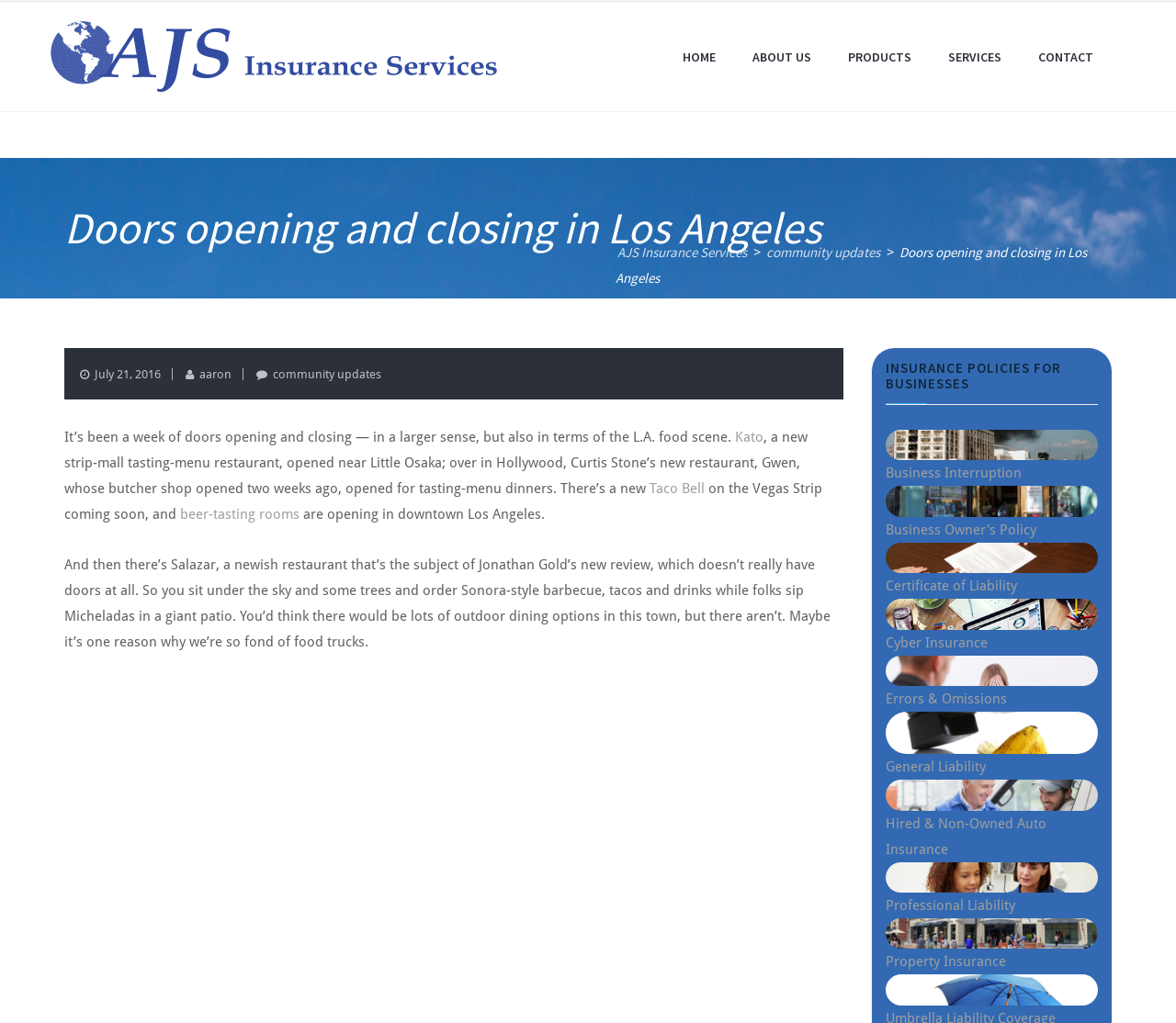Please find the top heading of the webpage and generate its text.

Doors opening and closing in Los Angeles